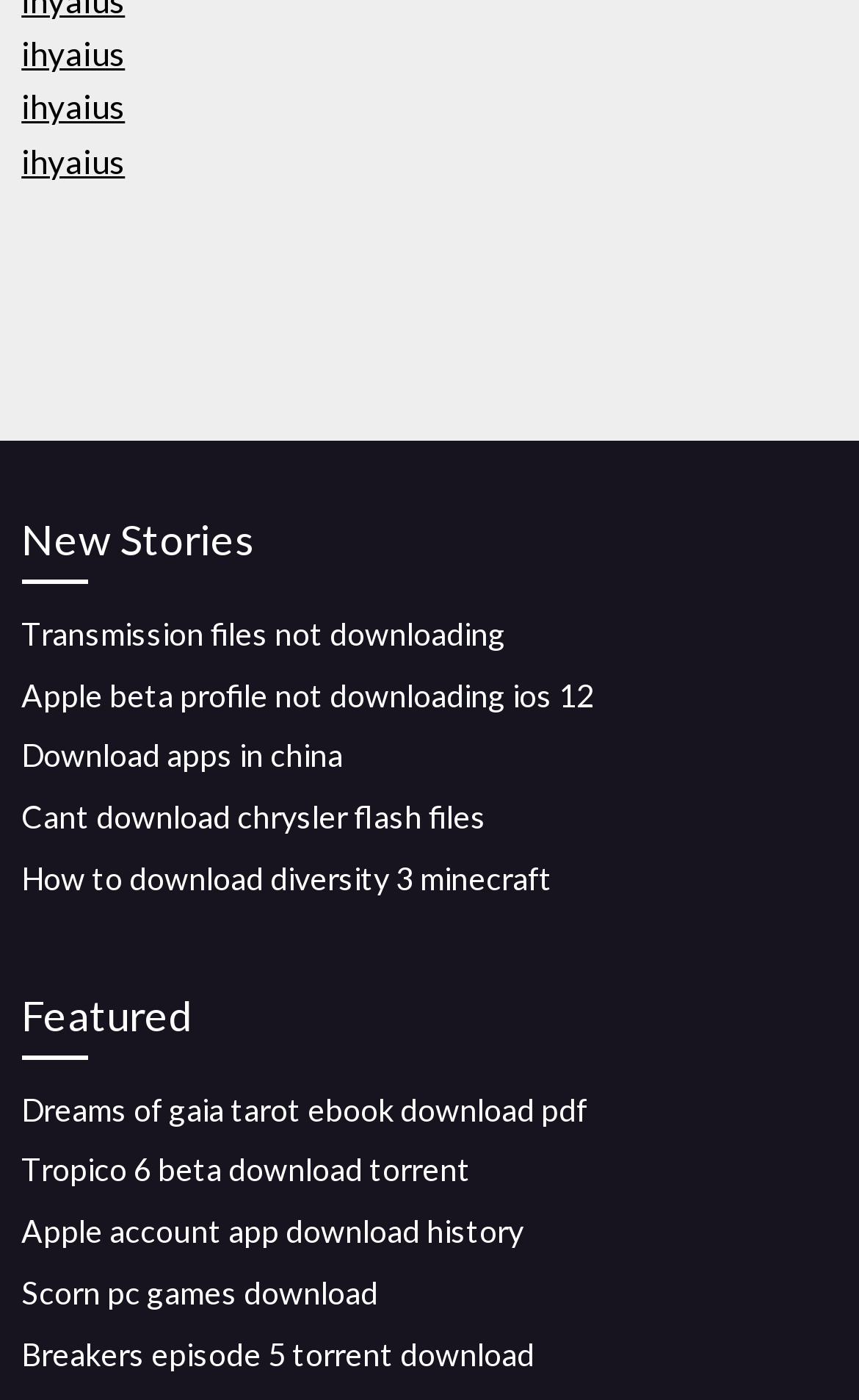Please determine the bounding box coordinates of the element to click on in order to accomplish the following task: "Explore dreams of gaia tarot ebook download pdf". Ensure the coordinates are four float numbers ranging from 0 to 1, i.e., [left, top, right, bottom].

[0.025, 0.778, 0.684, 0.805]